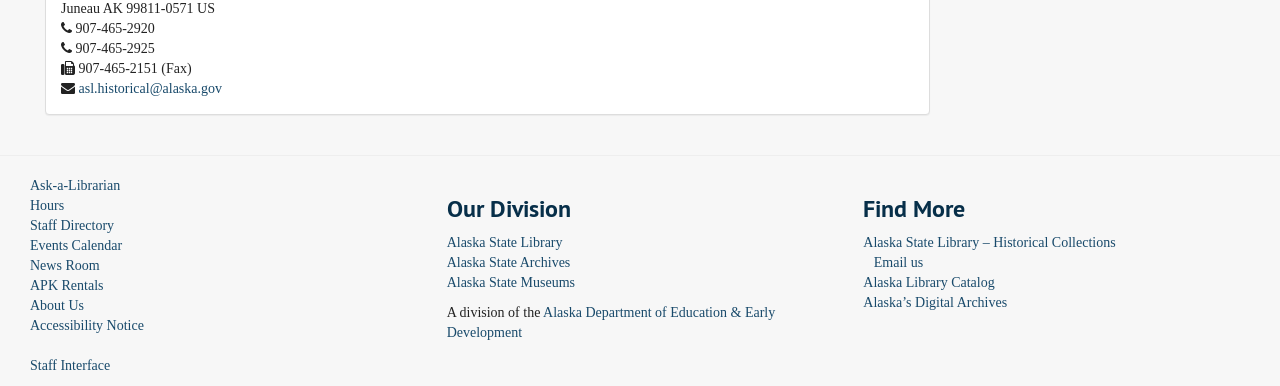Determine the bounding box coordinates for the area that should be clicked to carry out the following instruction: "Check events calendar".

[0.023, 0.617, 0.095, 0.656]